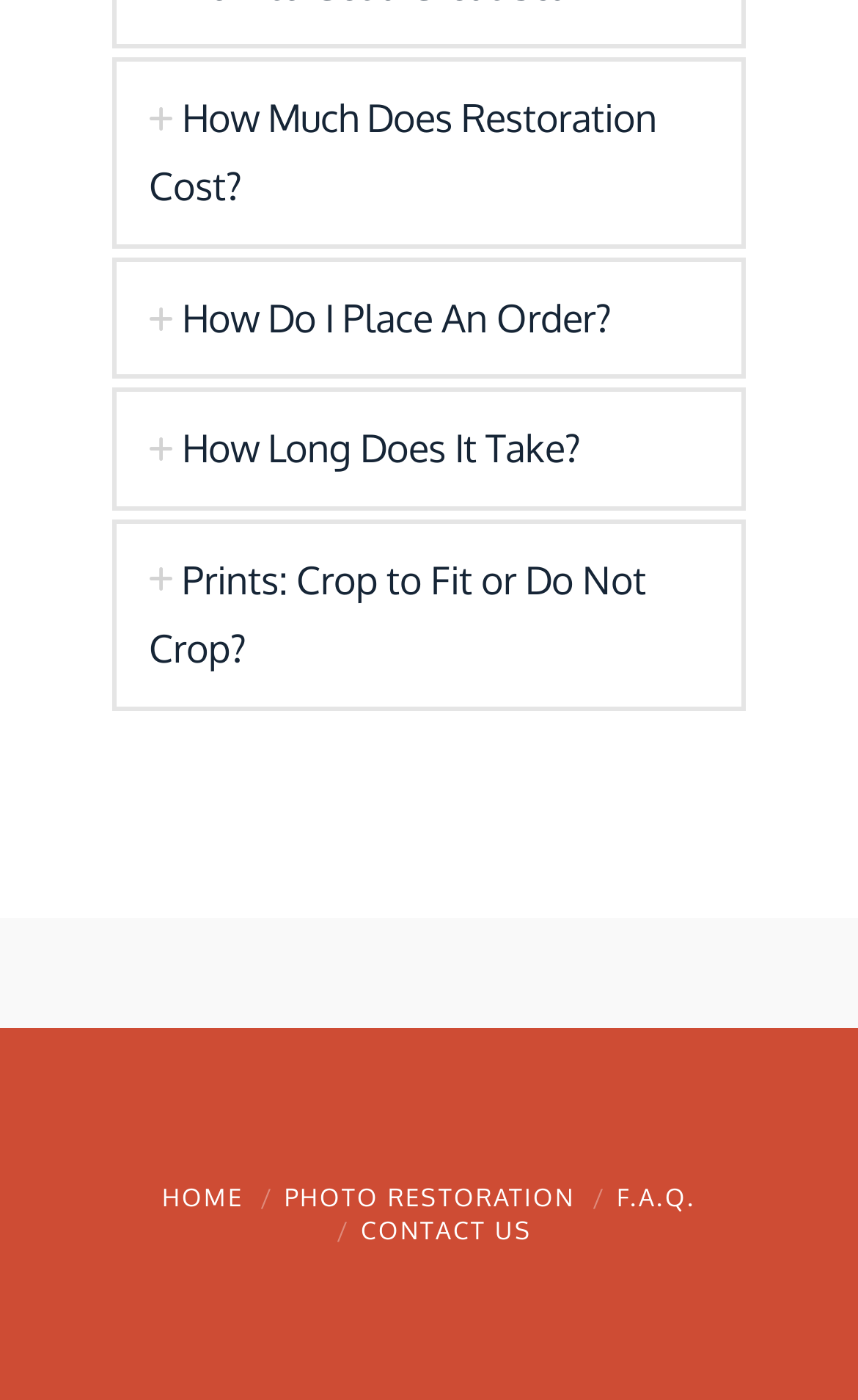Provide the bounding box coordinates of the HTML element this sentence describes: "Contact Us". The bounding box coordinates consist of four float numbers between 0 and 1, i.e., [left, top, right, bottom].

[0.42, 0.867, 0.62, 0.889]